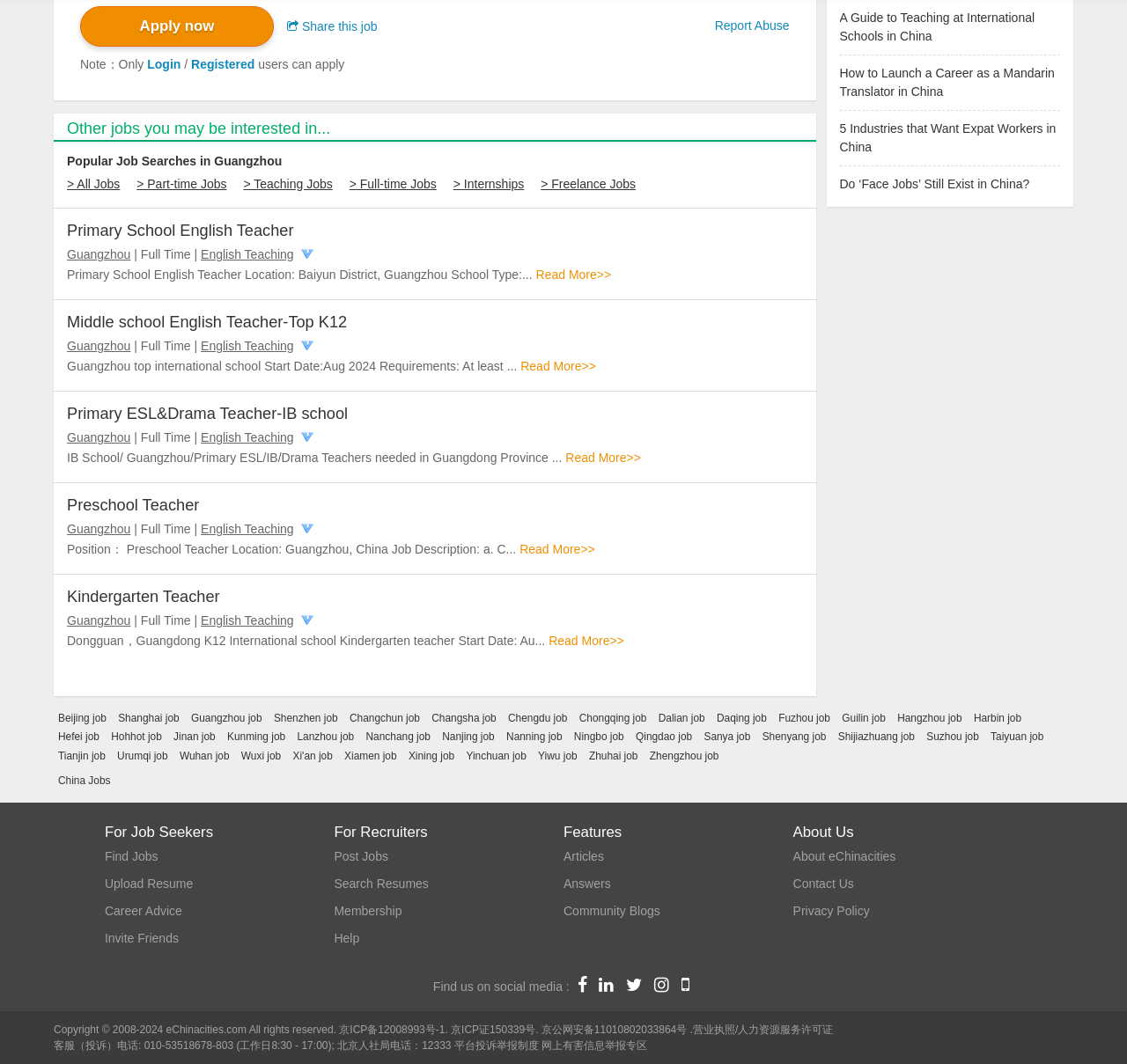Give a short answer using one word or phrase for the question:
What is the 'Verified company' icon indicating?

Company verification